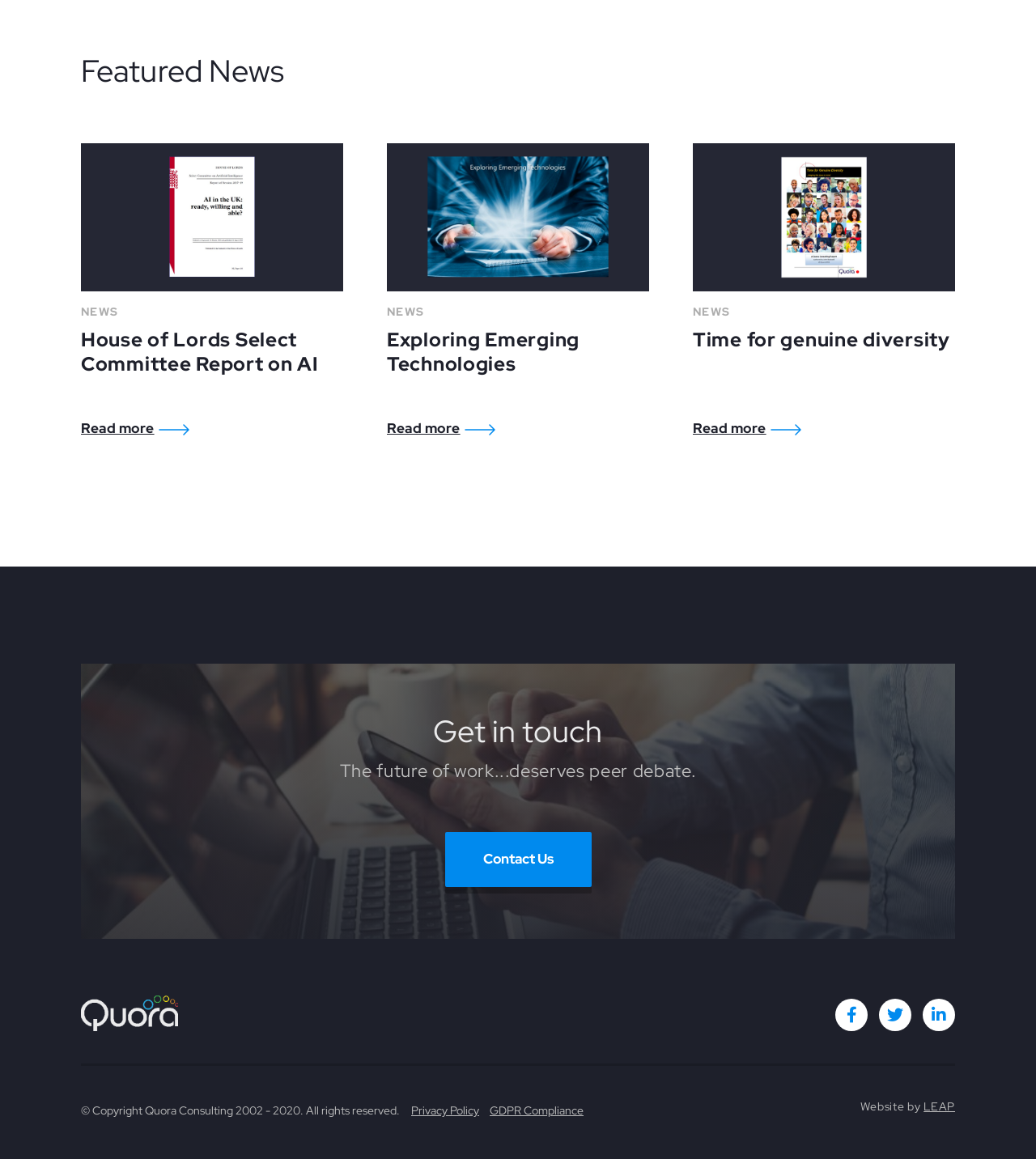Indicate the bounding box coordinates of the element that needs to be clicked to satisfy the following instruction: "Subscribe to the newsletter". The coordinates should be four float numbers between 0 and 1, i.e., [left, top, right, bottom].

None